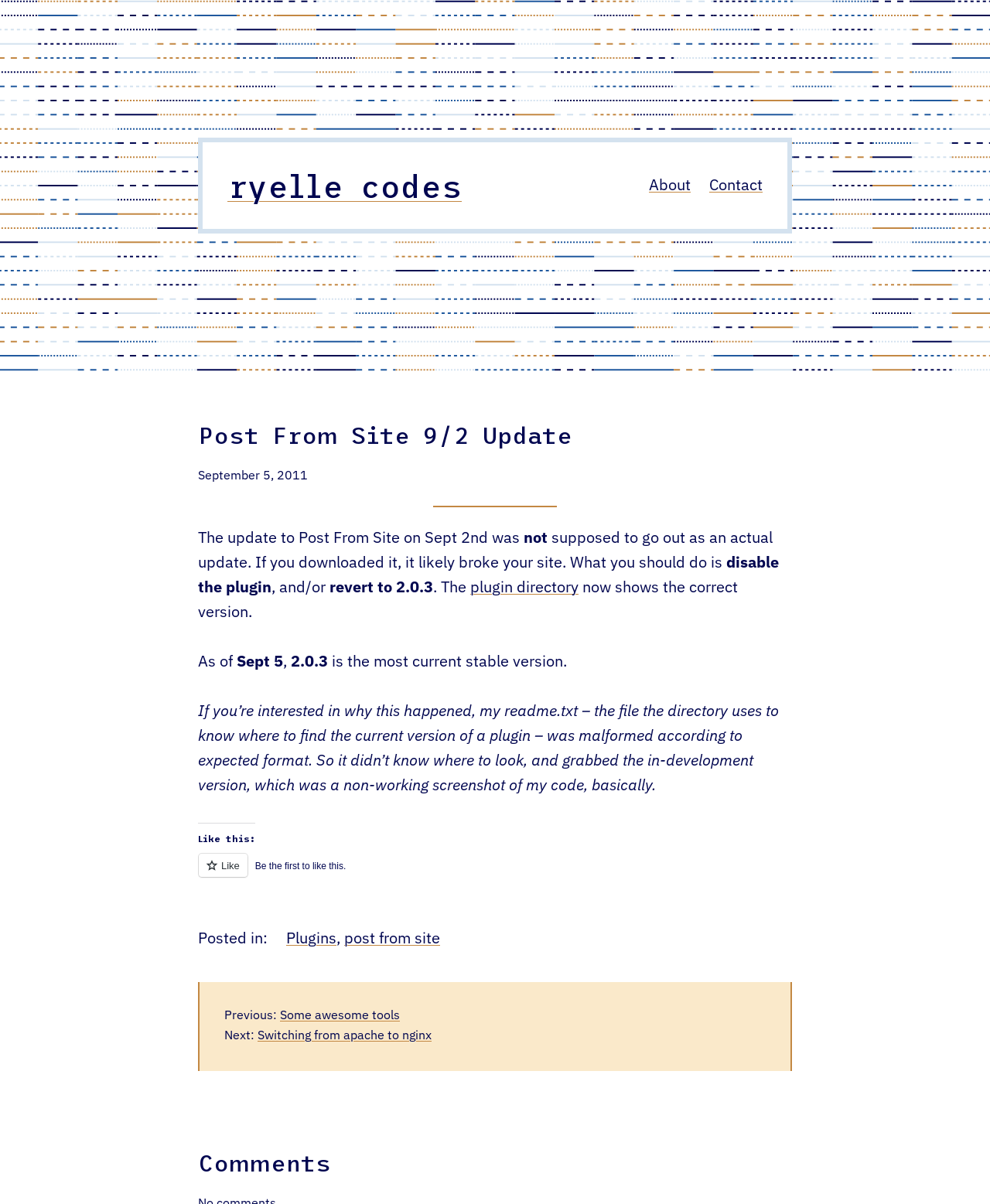Please give the bounding box coordinates of the area that should be clicked to fulfill the following instruction: "click the 'Plugins' link". The coordinates should be in the format of four float numbers from 0 to 1, i.e., [left, top, right, bottom].

[0.289, 0.773, 0.34, 0.786]